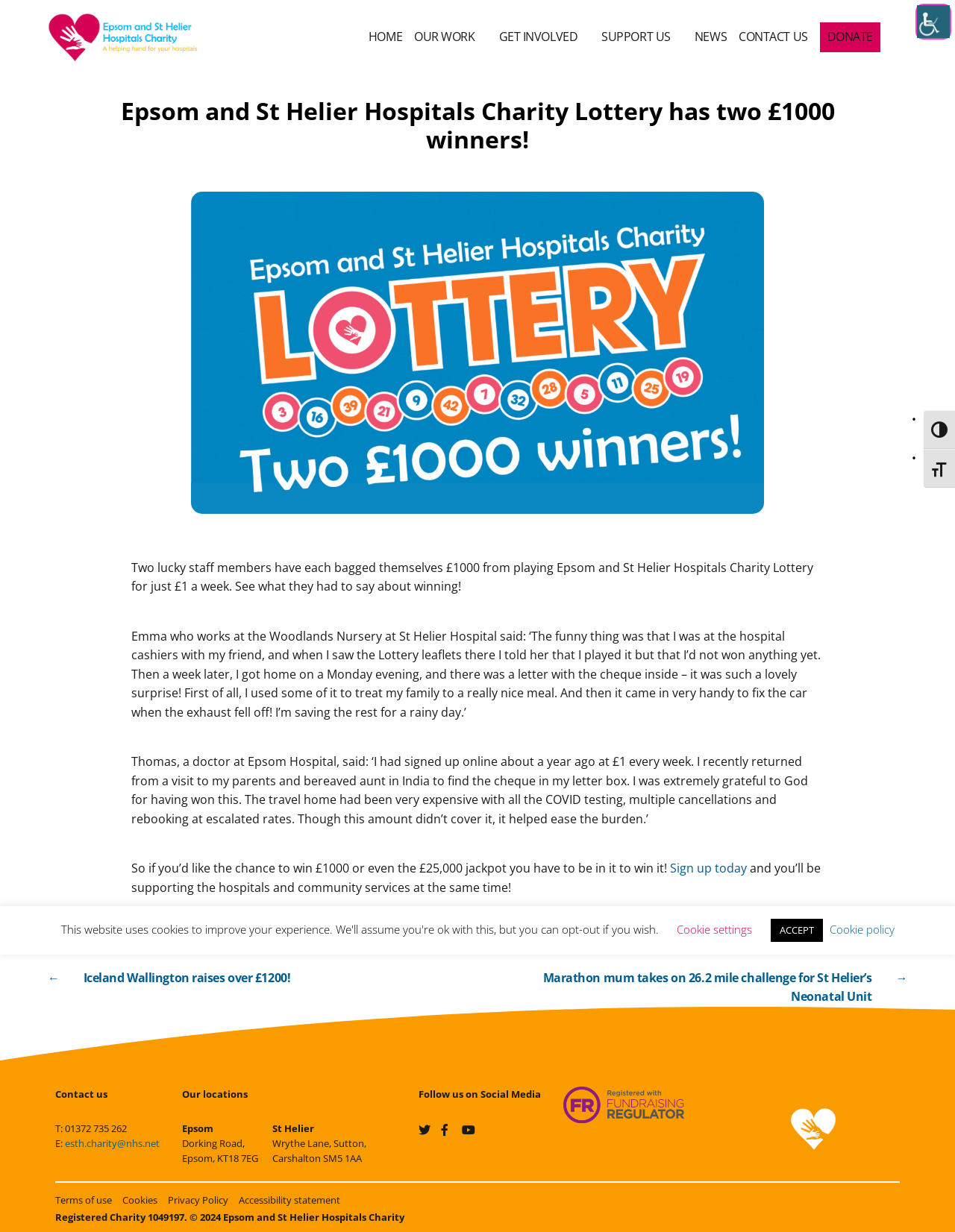What is the name of the hospital where Thomas, a doctor, works?
Based on the image, answer the question with as much detail as possible.

The webpage mentions that Thomas, a doctor, said he had signed up online about a year ago at £1 every week, and he works at Epsom Hospital, indicating that Thomas is a doctor at Epsom Hospital.